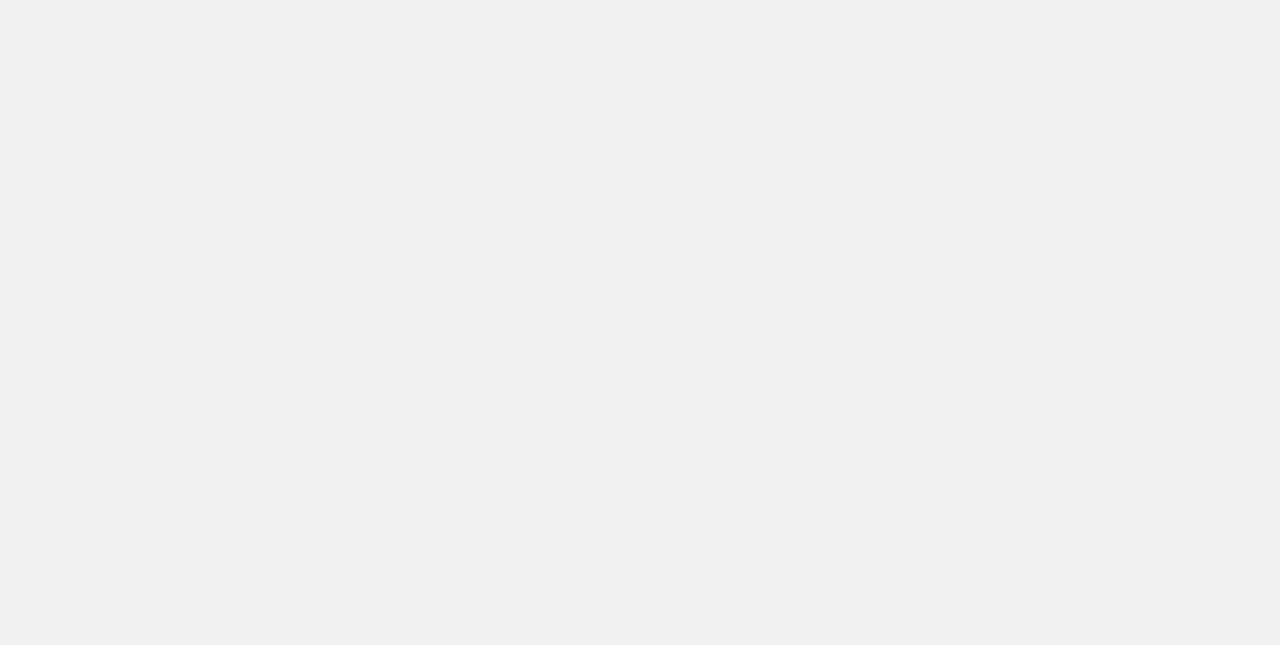Identify the bounding box for the given UI element using the description provided. Coordinates should be in the format (top-left x, top-left y, bottom-right x, bottom-right y) and must be between 0 and 1. Here is the description: spring

[0.544, 0.715, 0.582, 0.751]